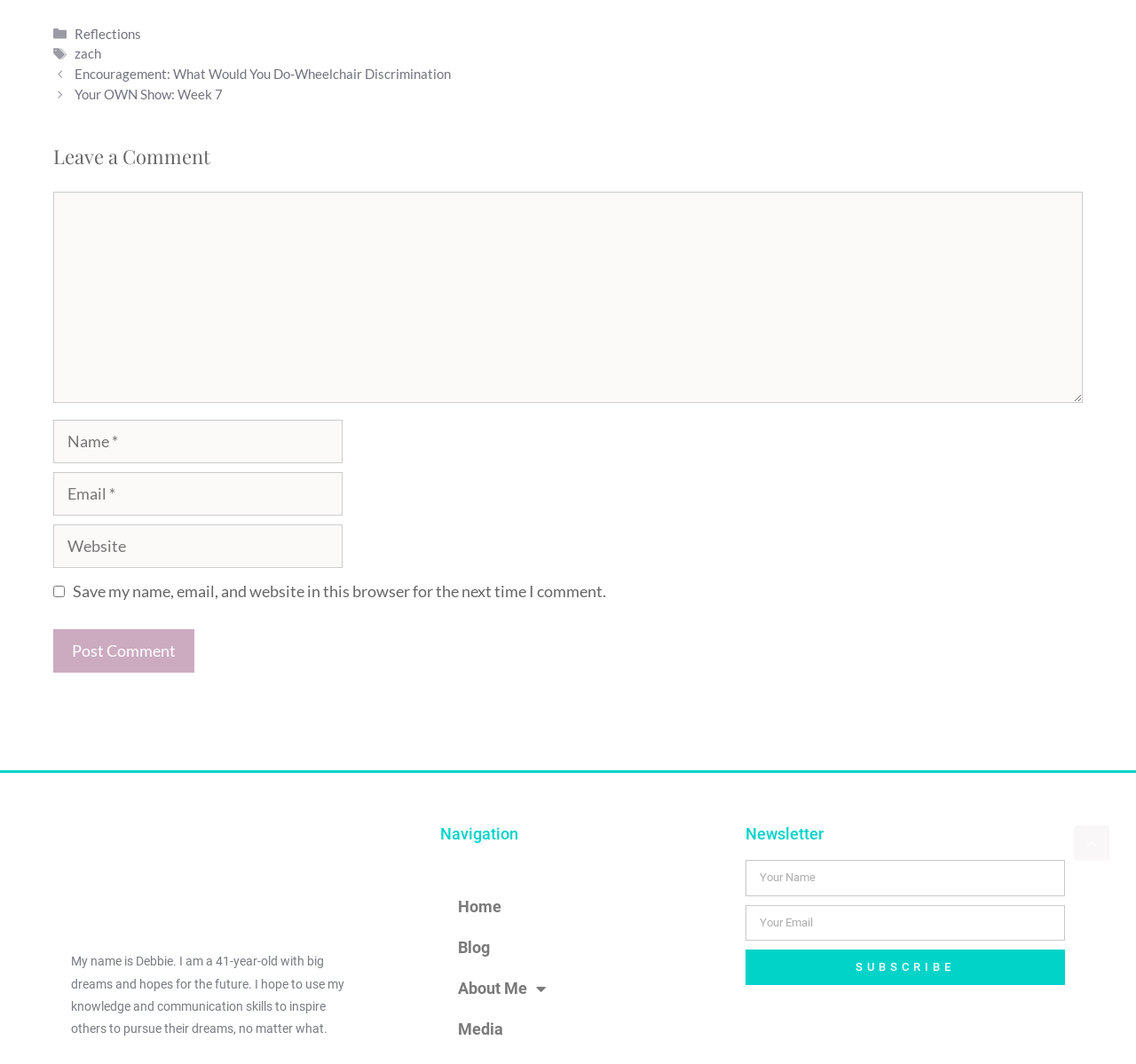Identify the bounding box coordinates of the element that should be clicked to fulfill this task: "Scroll back to top". The coordinates should be provided as four float numbers between 0 and 1, i.e., [left, top, right, bottom].

[0.945, 0.776, 0.977, 0.809]